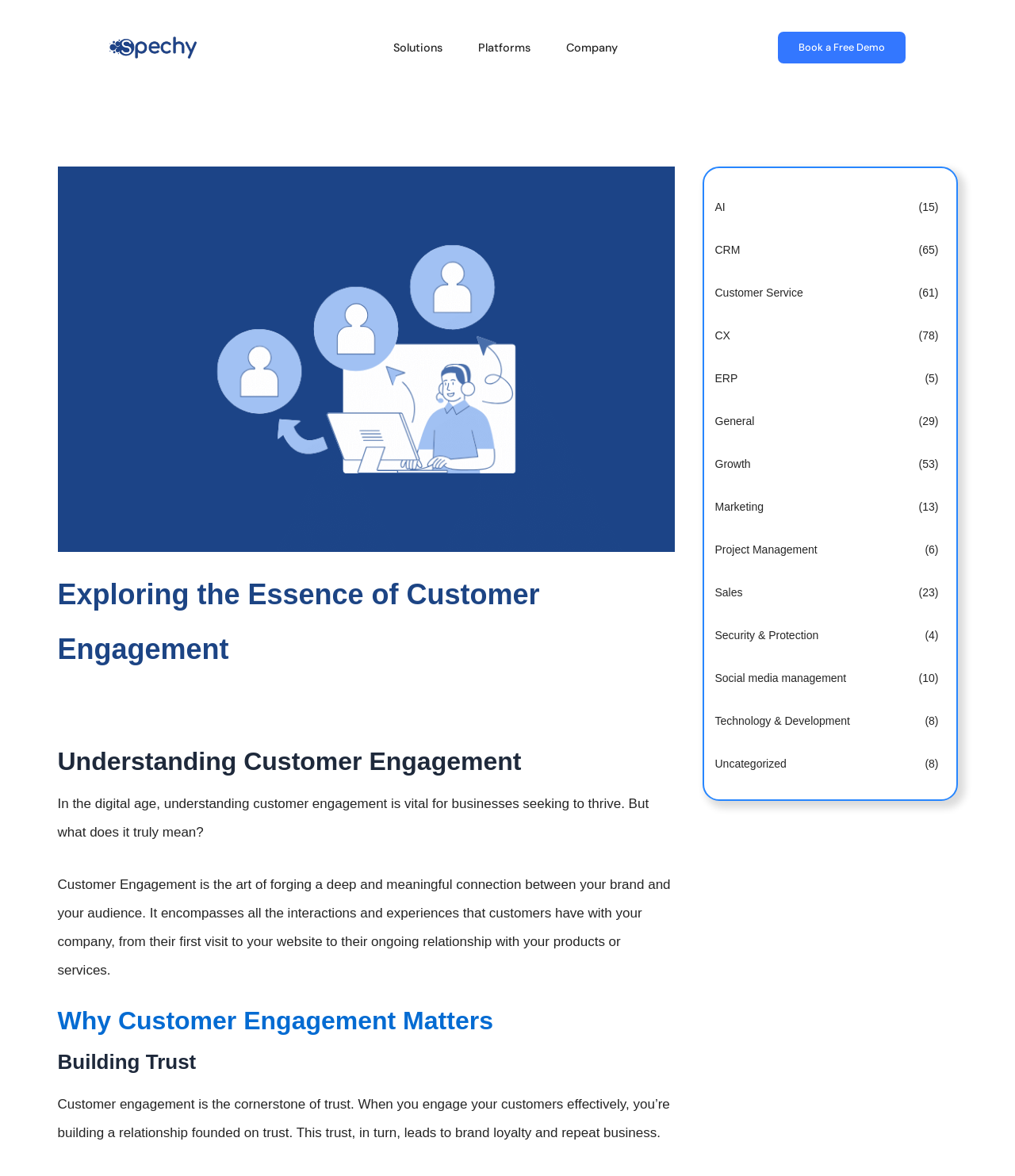Detail the various sections and features of the webpage.

The webpage is about exploring the essence of customer engagement in the digital age. At the top left corner, there is a Spechy logo, which is an image linked to the website's homepage. Next to it, there are three menu toggles for Solutions, Platforms, and Company, aligned horizontally.

Below the logo and menu toggles, there is a prominent image titled "Essence of Customer Engagement" that takes up most of the width of the page. Above the image, there is a heading that reads "Exploring the Essence of Customer Engagement". 

Underneath the image, there are three sections of content. The first section has a heading "Understanding Customer Engagement" and explains that customer engagement is vital for businesses seeking to thrive in the digital age. It also defines customer engagement as the art of forging a deep and meaningful connection between a brand and its audience.

The second section has a heading "Why Customer Engagement Matters" and provides a link to learn more about the topic. The third section has a heading "Building Trust" and explains that customer engagement is the cornerstone of trust, leading to brand loyalty and repeat business.

On the right side of the page, there are 13 links categorized by topics such as AI, CRM, Customer Service, and more, each with a number in parentheses indicating the number of related articles or resources. At the top right corner, there is a call-to-action button "Book a Free Demo".